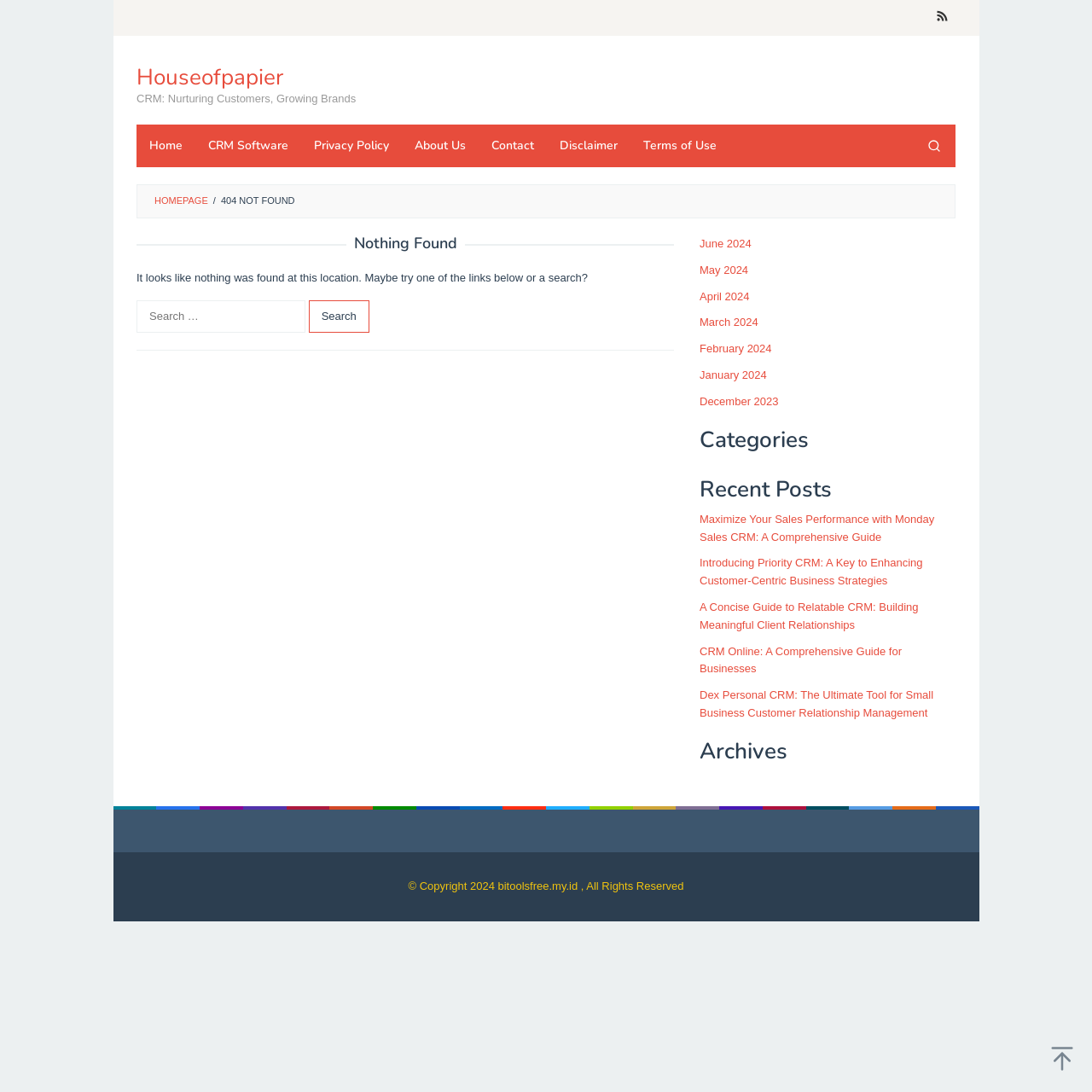Answer the following query with a single word or phrase:
What is the purpose of the search box?

To search for content